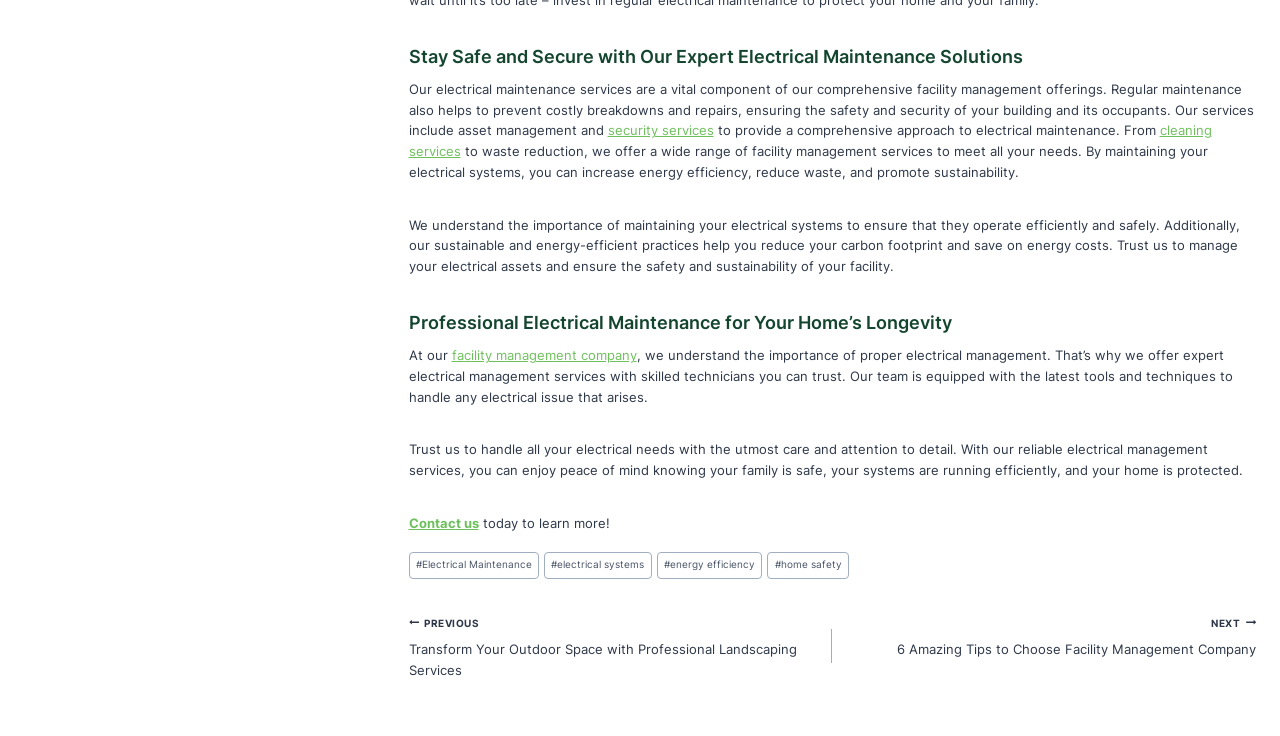Specify the bounding box coordinates for the region that must be clicked to perform the given instruction: "Click on 'facility management company'".

[0.353, 0.472, 0.497, 0.493]